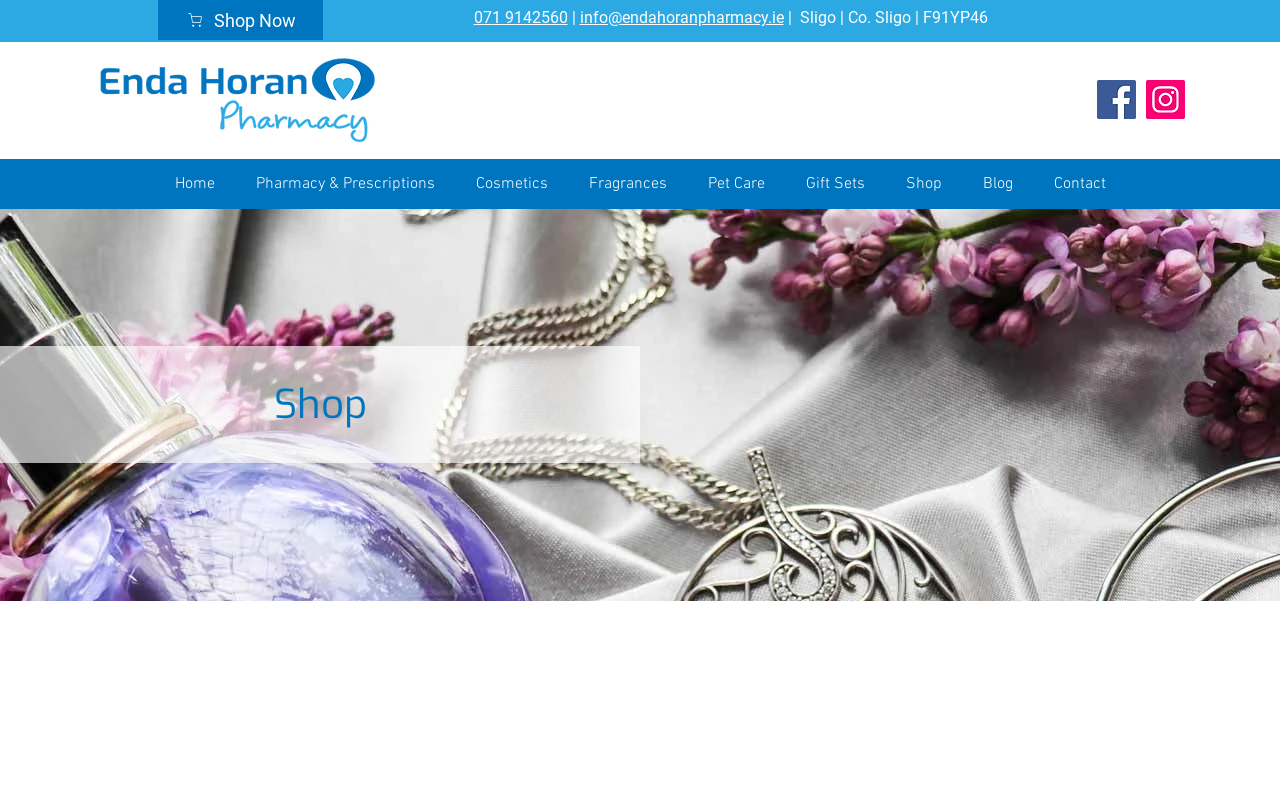Please identify the bounding box coordinates of the area that needs to be clicked to fulfill the following instruction: "Browse Cosmetics."

[0.355, 0.199, 0.444, 0.262]